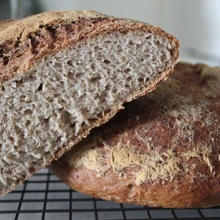Craft a descriptive caption that covers all aspects of the image.

This image showcases a beautifully baked loaf of artisan bread, specifically a rustic sourdough variety. The loaf is displayed on a cooling rack, with the crust showcasing a golden-brown color and a textured surface, hinting at the artisanal baking process. The interior of the bread is visible, revealing a soft, airy crumb with an appealing light gray hue, indicative of whole grain ingredients. This image captures the essence of homemade baking, reflecting the dedication to quality and nutritional ingredients, as emphasized in the accompanying text discussing a diverse selection of artisan pastries, cakes, and various dietary accommodations. The bread stands as a testament to creativity in the kitchen and the pursuit of delectable flavors.